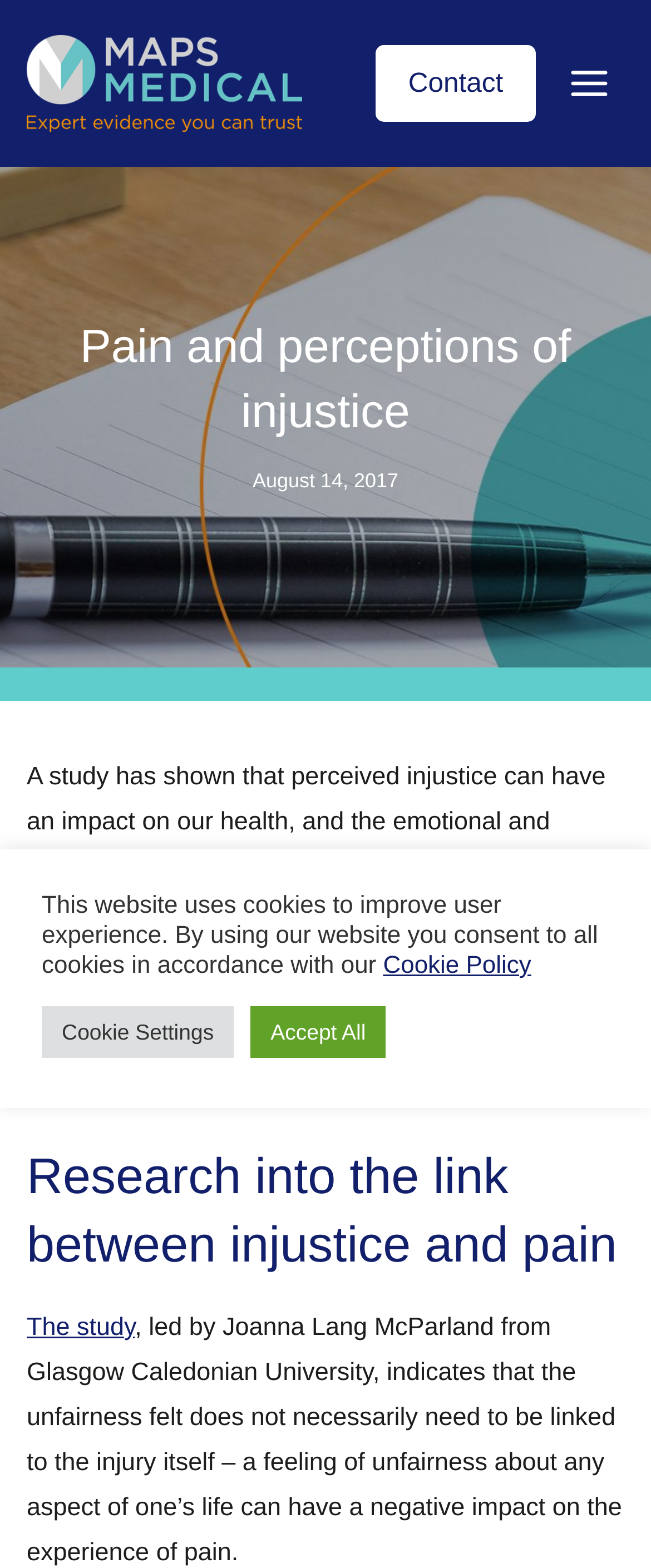What is the purpose of the button 'Open menu'?
Using the information from the image, give a concise answer in one word or a short phrase.

to open a menu